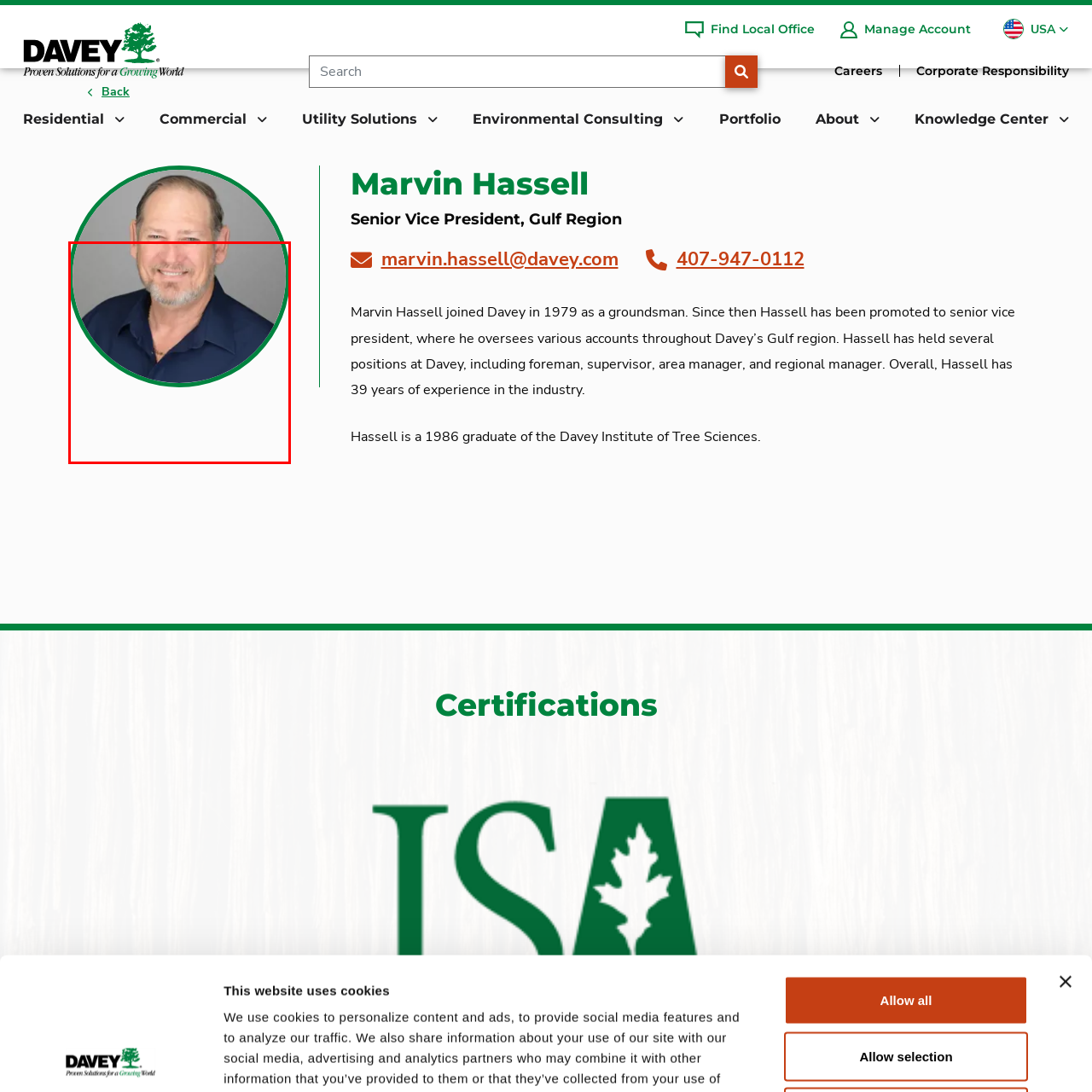What is the shape of the border around the photograph?
Inspect the image area bounded by the red box and answer the question with a single word or a short phrase.

Circular